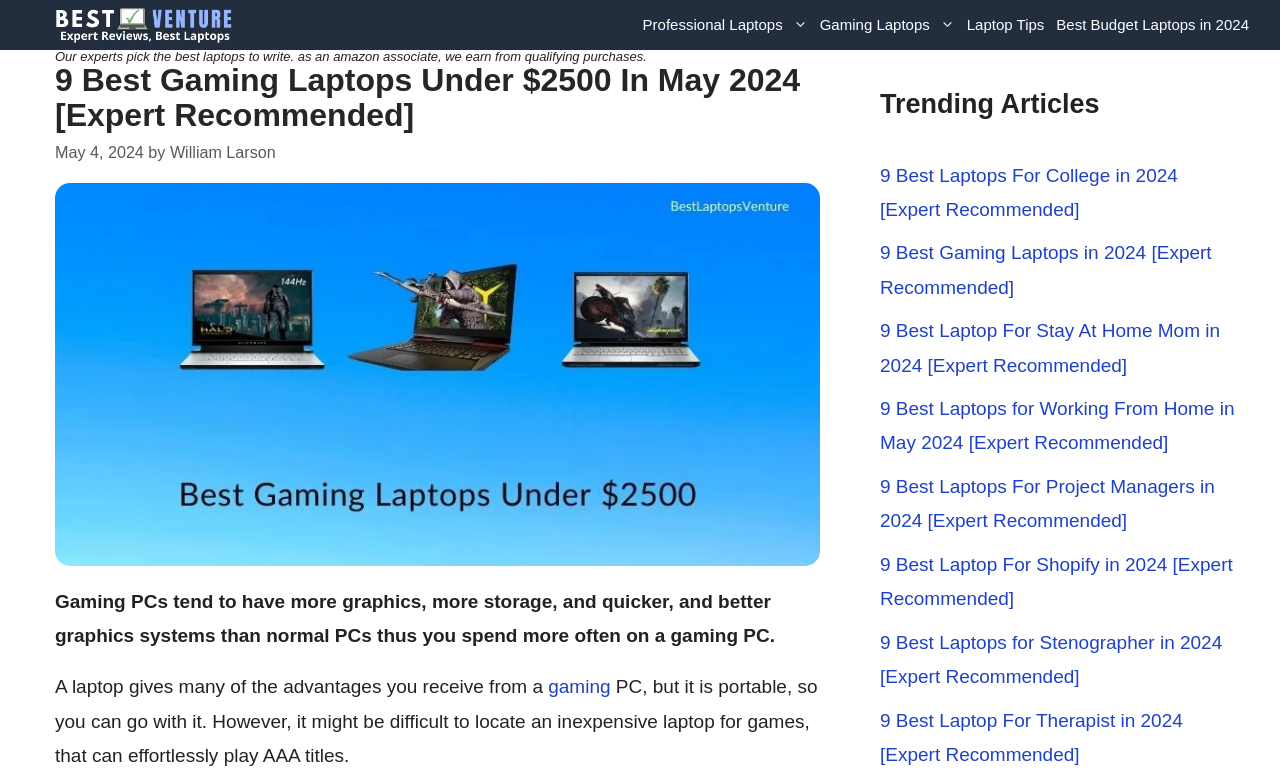Give a one-word or short phrase answer to this question: 
What type of content is presented in the 'Trending Articles' section?

Laptop-related articles